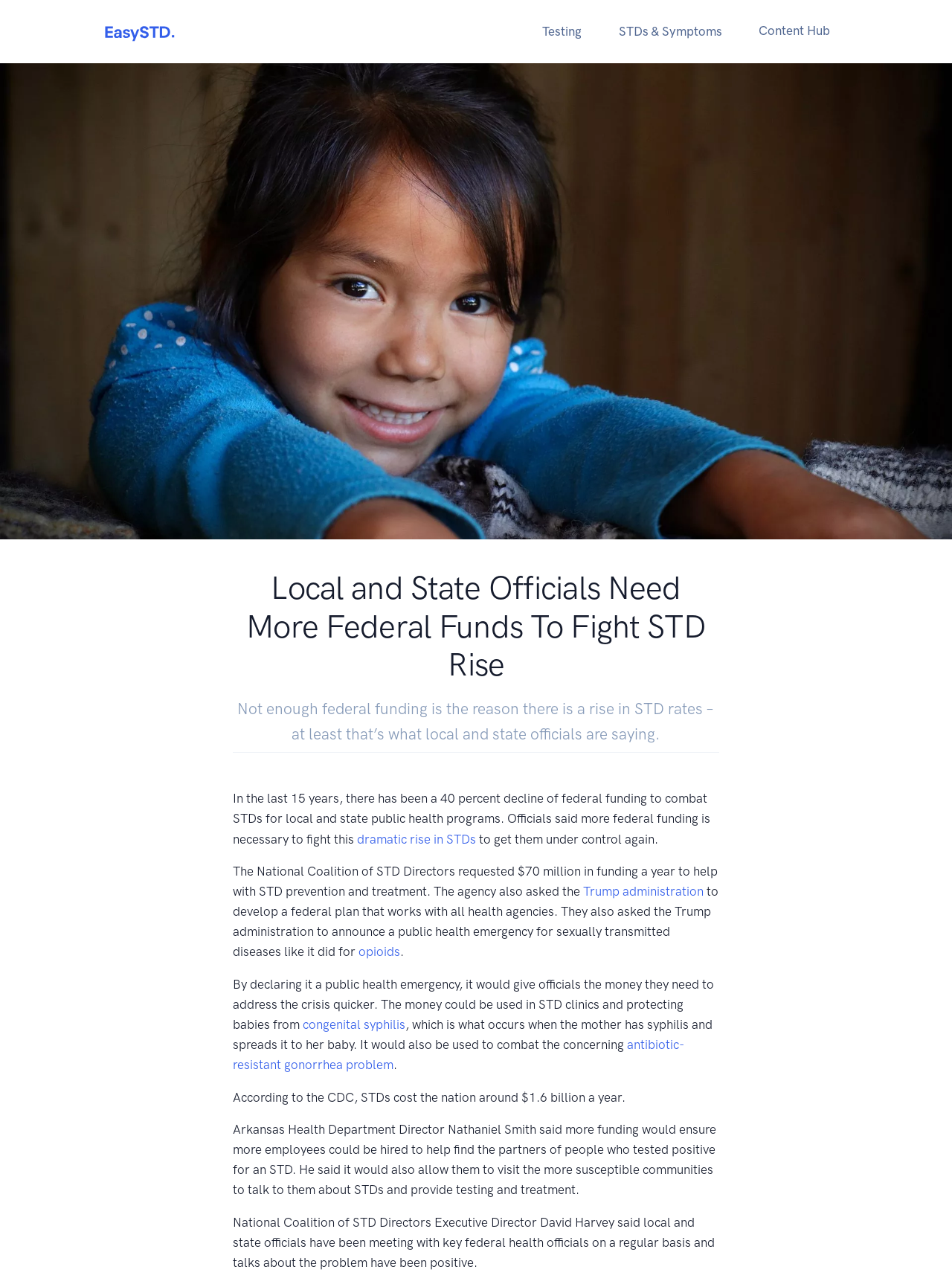Find the main header of the webpage and produce its text content.

Local and State Officials Need More Federal Funds To Fight STD Rise